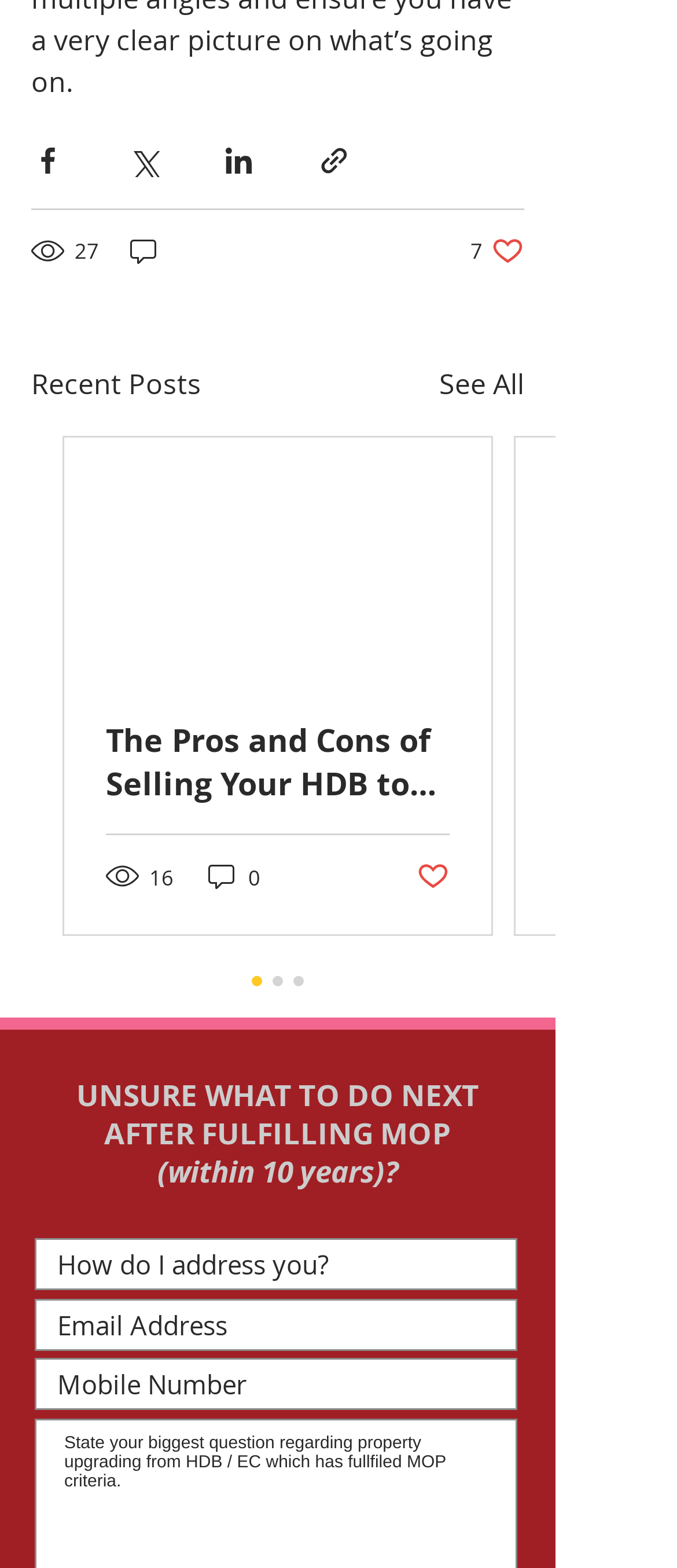Identify the bounding box coordinates for the region of the element that should be clicked to carry out the instruction: "See all recent posts". The bounding box coordinates should be four float numbers between 0 and 1, i.e., [left, top, right, bottom].

[0.649, 0.231, 0.774, 0.258]